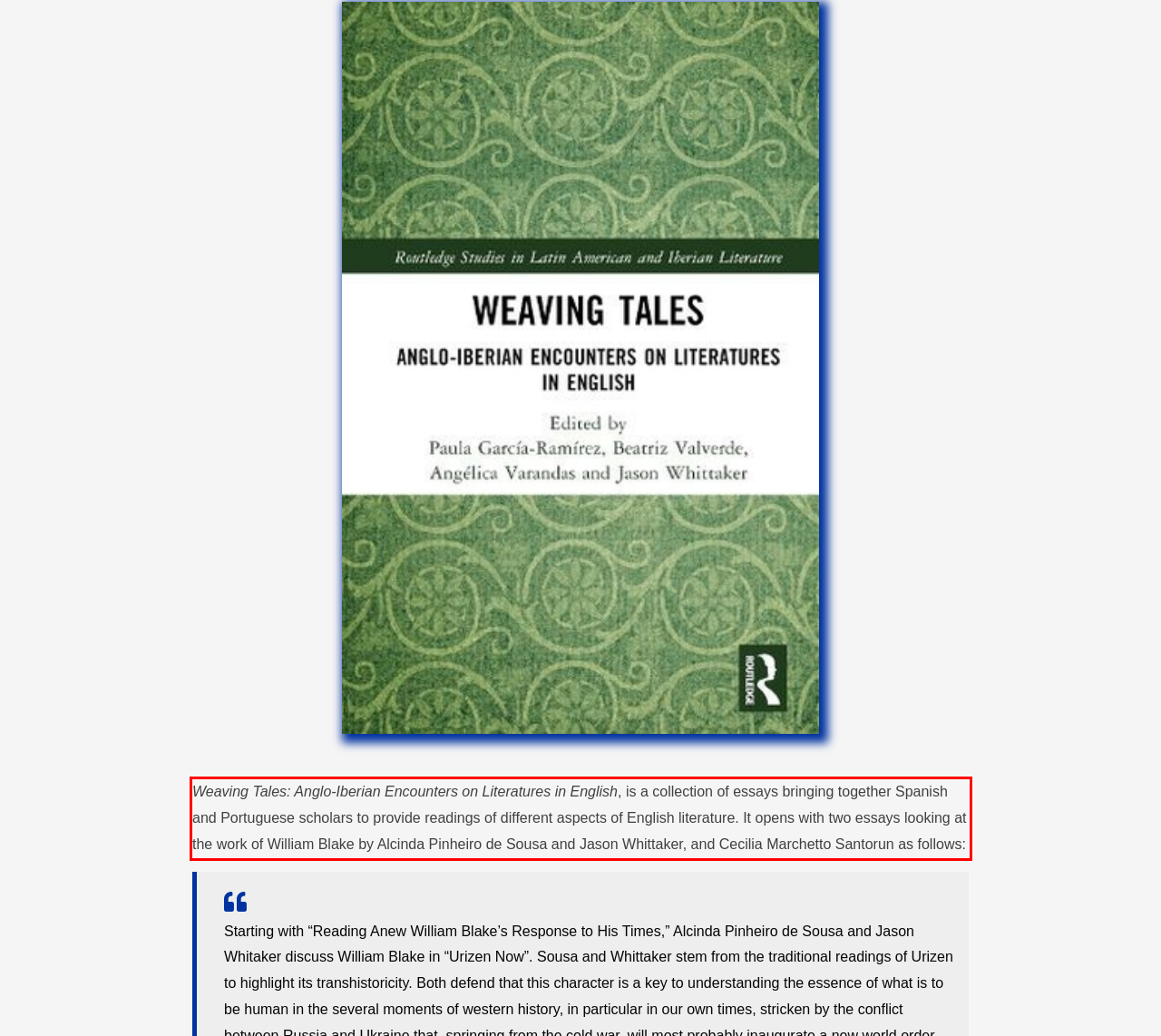Observe the screenshot of the webpage that includes a red rectangle bounding box. Conduct OCR on the content inside this red bounding box and generate the text.

Weaving Tales: Anglo-Iberian Encounters on Literatures in English, is a collection of essays bringing together Spanish and Portuguese scholars to provide readings of different aspects of English literature. It opens with two essays looking at the work of William Blake by Alcinda Pinheiro de Sousa and Jason Whittaker, and Cecilia Marchetto Santorun as follows: